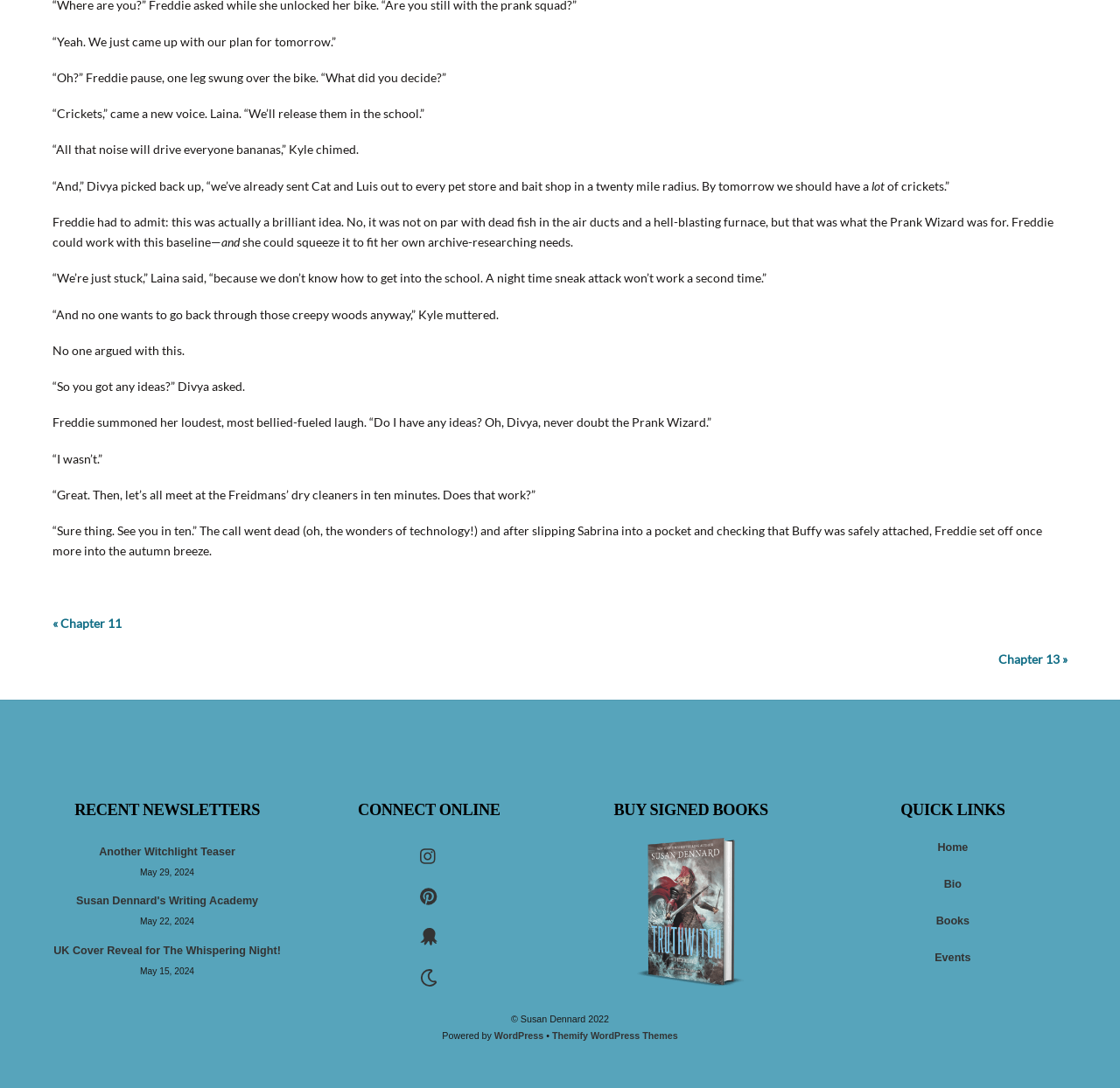Please respond to the question with a concise word or phrase:
Where is the link 'Chapter 13 »' located?

bottom right